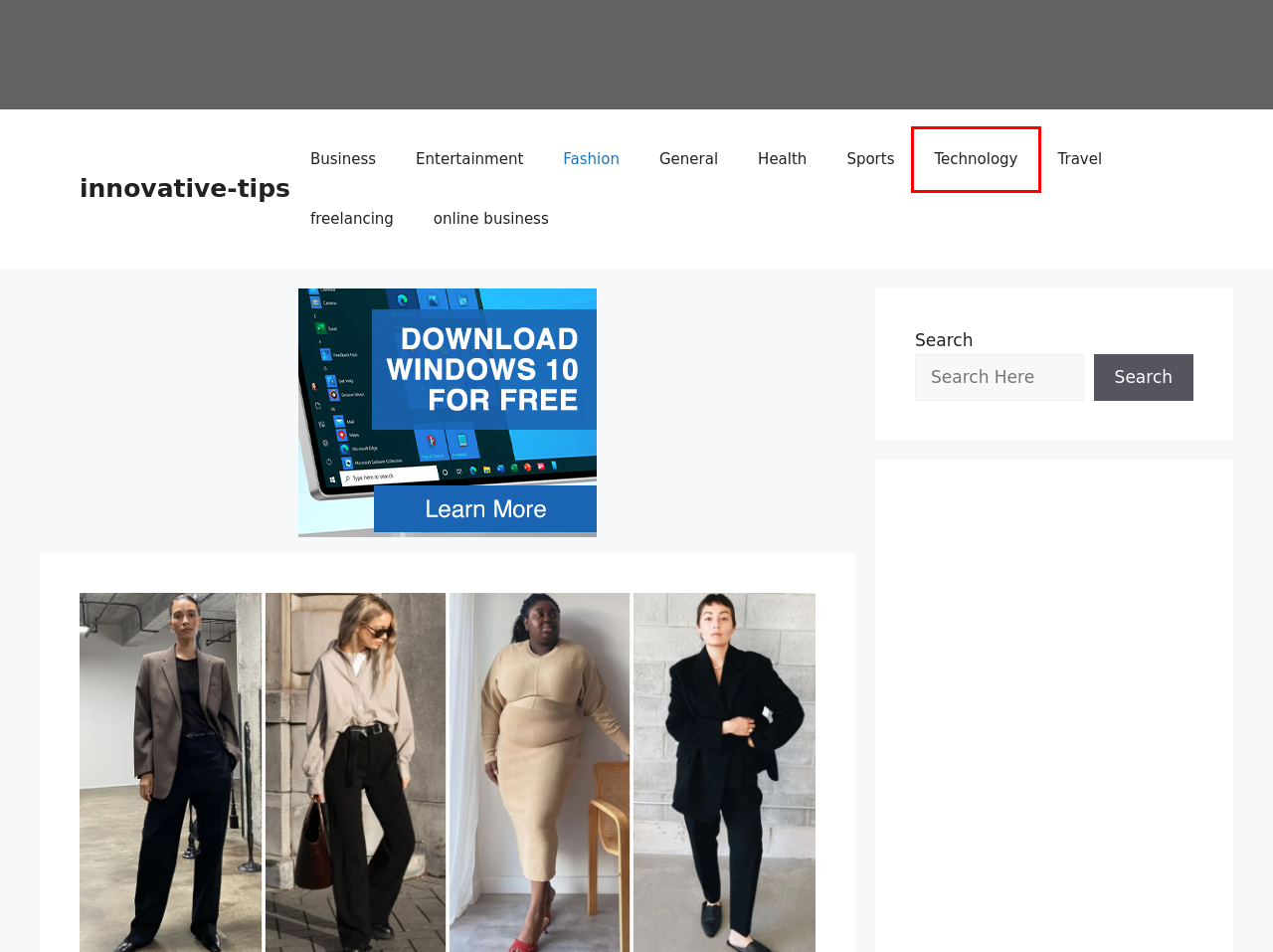Look at the screenshot of a webpage where a red bounding box surrounds a UI element. Your task is to select the best-matching webpage description for the new webpage after you click the element within the bounding box. The available options are:
A. Business Archives - innovative-tips
B. Fashion Archives - innovative-tips
C. online business Archives - innovative-tips
D. Sports Archives - innovative-tips
E. Technology Archives - innovative-tips
F. General Archives - innovative-tips
G. Entertainment Archives - innovative-tips
H. Health Archives - innovative-tips

E